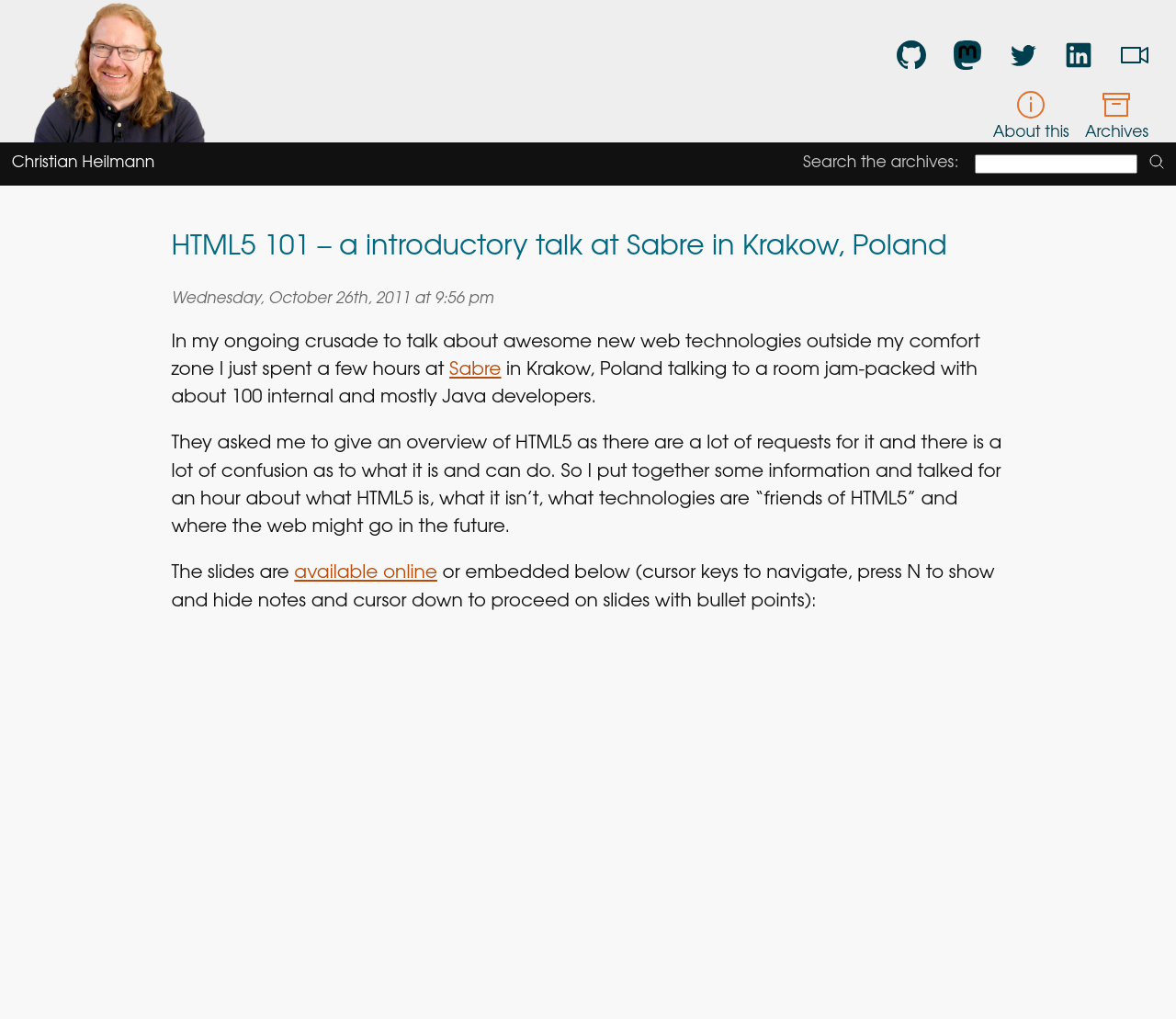Locate the bounding box coordinates of the element that should be clicked to execute the following instruction: "Search for something on GitHub".

[0.763, 0.05, 0.788, 0.076]